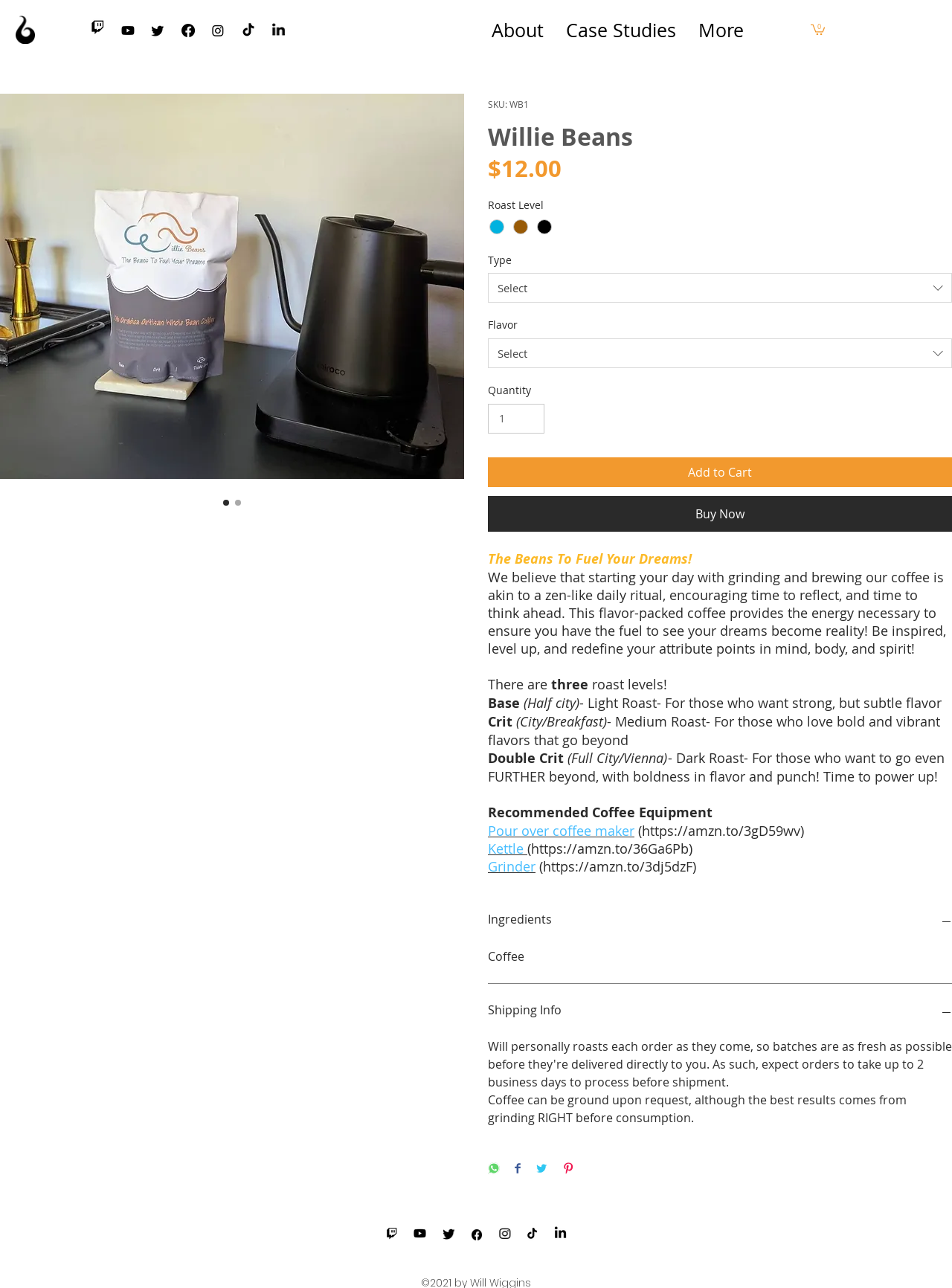Could you indicate the bounding box coordinates of the region to click in order to complete this instruction: "Click the 'Explore Menu Toggle' button".

None